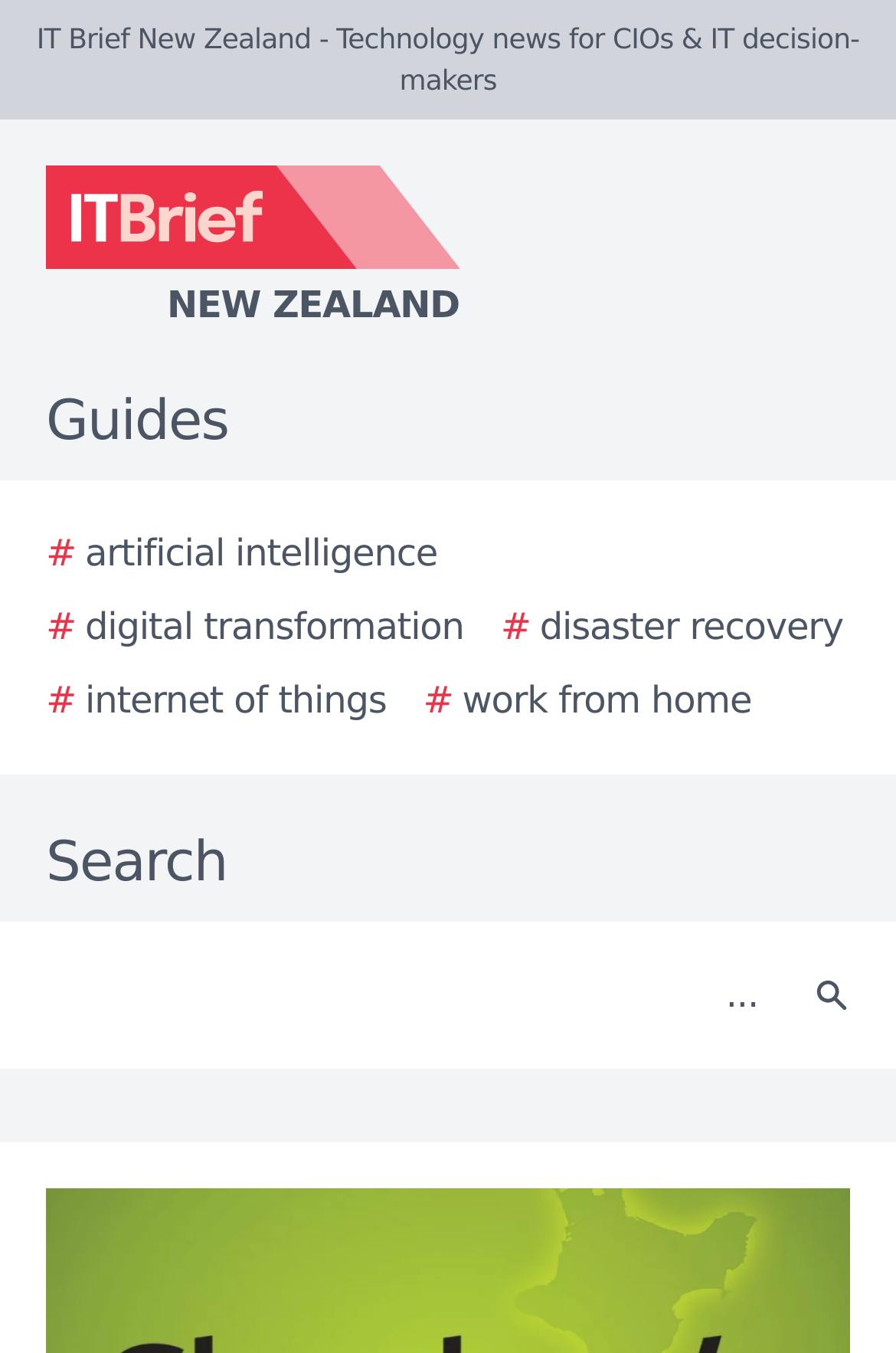Find the bounding box coordinates of the element you need to click on to perform this action: 'View disaster recovery guide'. The coordinates should be represented by four float values between 0 and 1, in the format [left, top, right, bottom].

[0.559, 0.443, 0.941, 0.484]